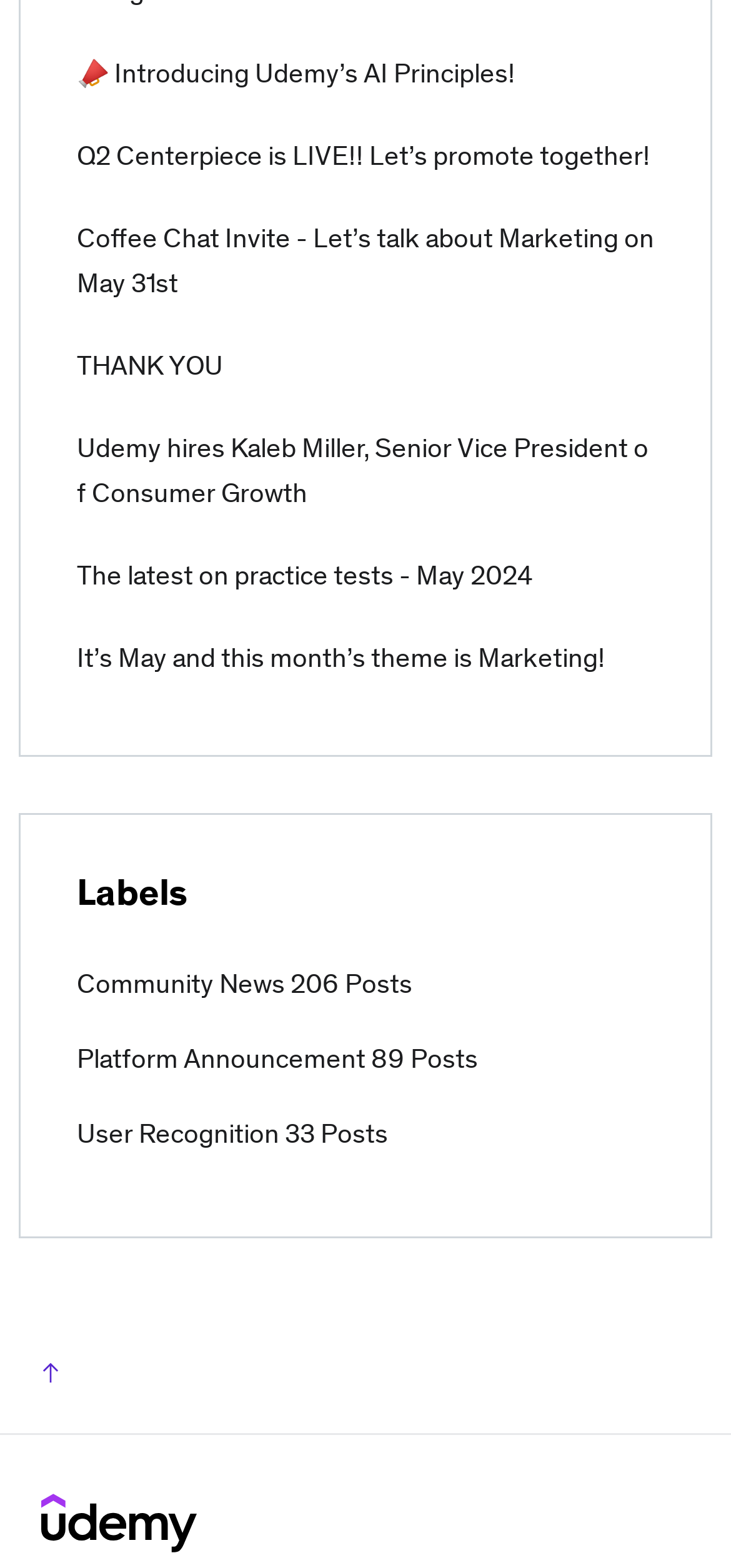Bounding box coordinates are specified in the format (top-left x, top-left y, bottom-right x, bottom-right y). All values are floating point numbers bounded between 0 and 1. Please provide the bounding box coordinate of the region this sentence describes: 📣 Introducing Udemy’s AI Principles!

[0.105, 0.036, 0.705, 0.058]